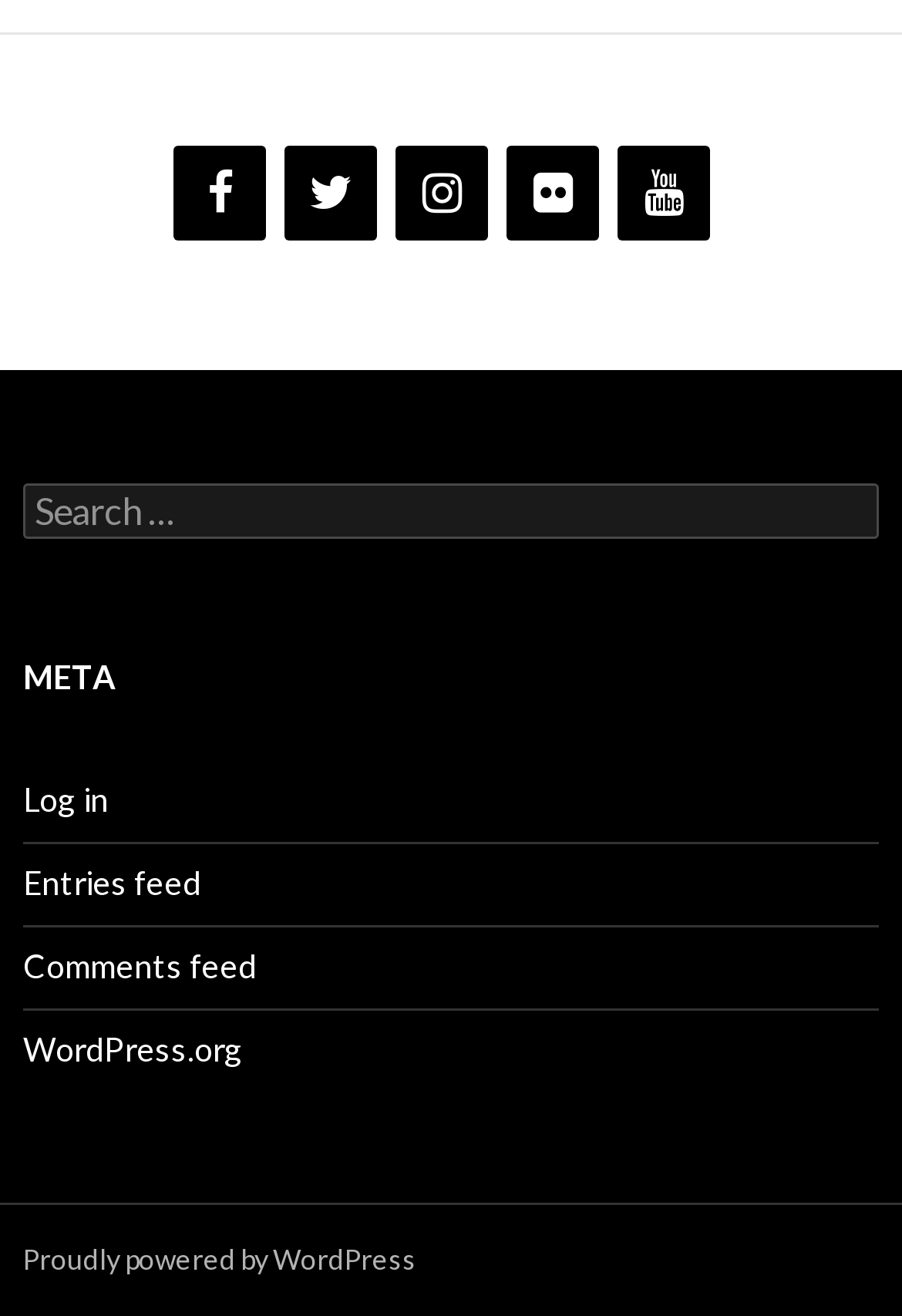Identify and provide the bounding box coordinates of the UI element described: "Proudly powered by WordPress". The coordinates should be formatted as [left, top, right, bottom], with each number being a float between 0 and 1.

[0.026, 0.944, 0.462, 0.971]